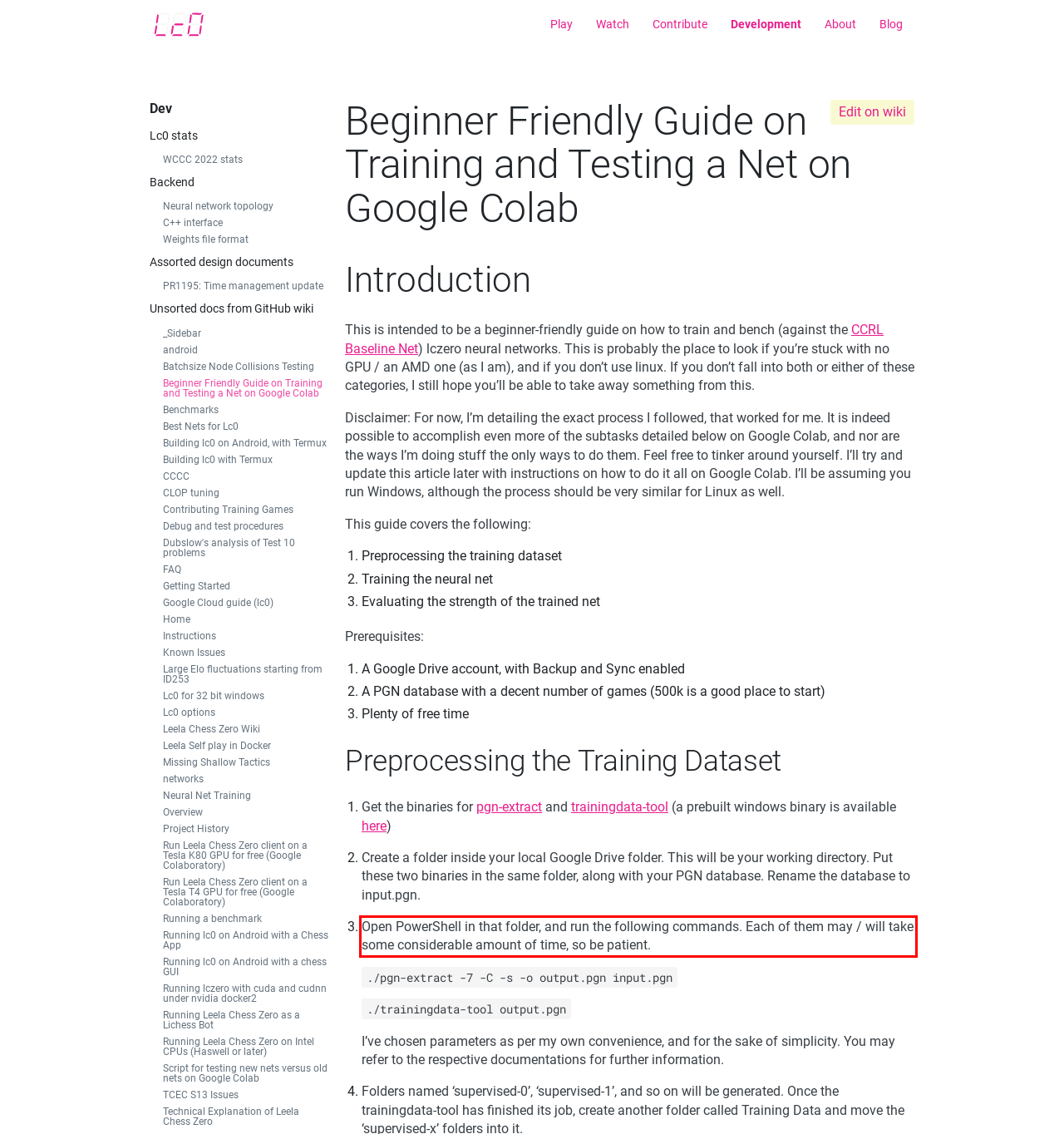There is a UI element on the webpage screenshot marked by a red bounding box. Extract and generate the text content from within this red box.

Open PowerShell in that folder, and run the following commands. Each of them may / will take some considerable amount of time, so be patient.